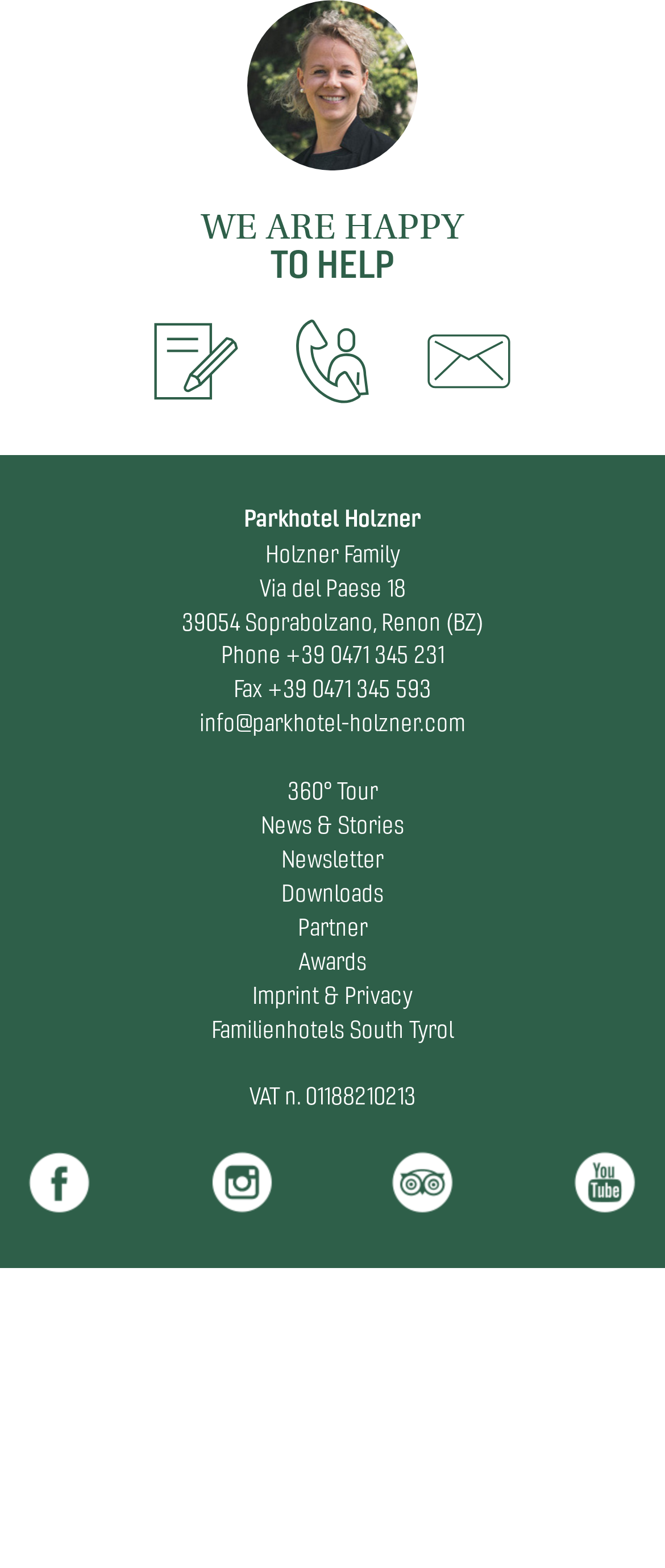Given the description of the UI element: "Downloads", predict the bounding box coordinates in the form of [left, top, right, bottom], with each value being a float between 0 and 1.

[0.423, 0.56, 0.577, 0.58]